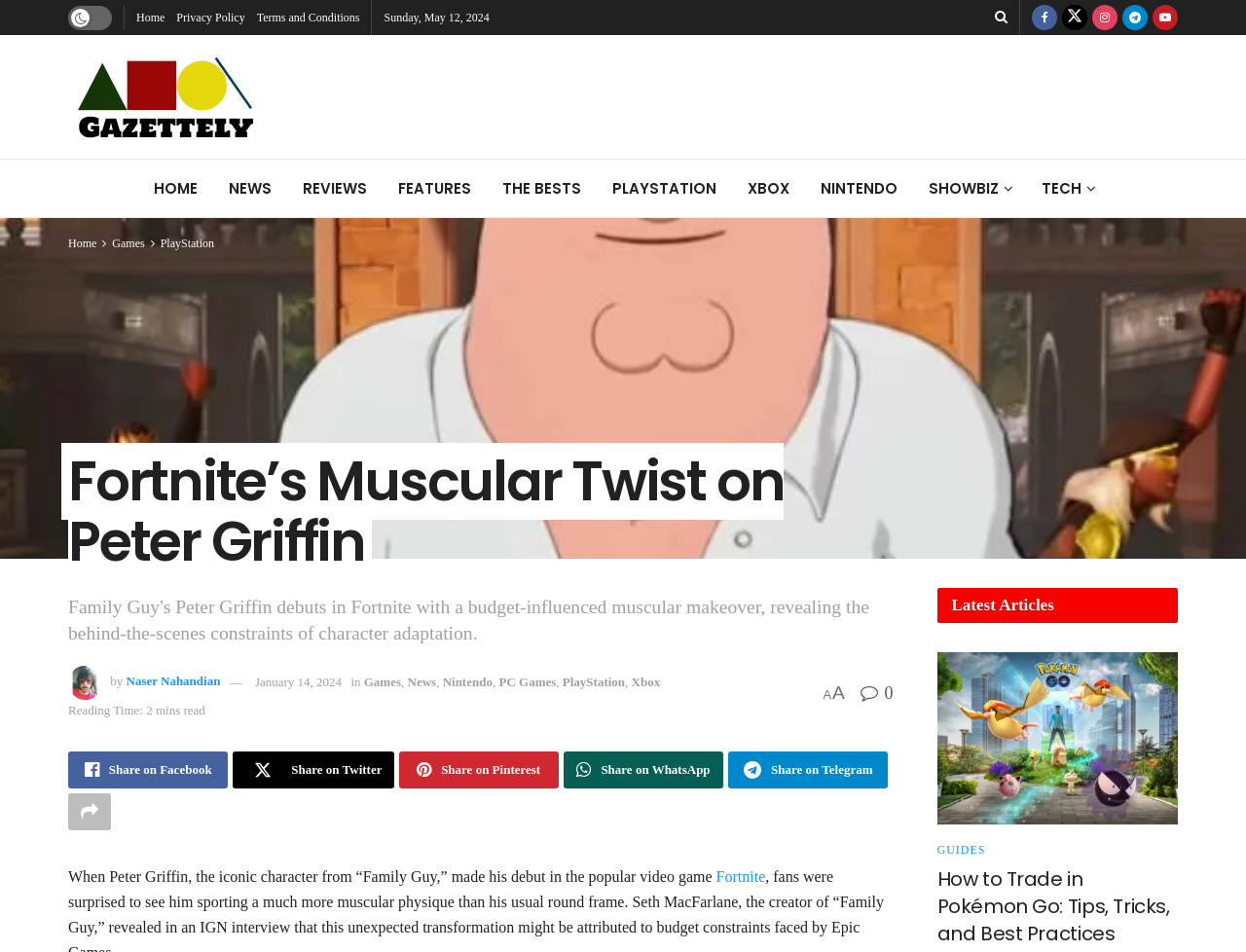Elaborate on the different components and information displayed on the webpage.

This webpage is about Fortnite's adaptation of Peter Griffin, a character from Family Guy, with a muscular twist. The page has a navigation menu at the top with links to "Home", "Privacy Policy", and "Terms and Conditions". Below the navigation menu, there is a date "Sunday, May 12, 2024" and several social media links.

The main content of the page is divided into two sections. The first section has a heading "Fortnite's Muscular Twist on Peter Griffin" and a subheading that describes the article's content. Below the headings, there is an image of the author, Naser Nahandian, and a link to the author's name. The article's content is not explicitly described, but it seems to discuss the adaptation of Peter Griffin in Fortnite.

The second section is a list of "Latest Articles" with links to other articles, including "Trading in Pokémon Go" and "How to Trade in Pokémon Go: Tips, Tricks, and Best Practices". Each article has a corresponding image.

At the bottom of the page, there are social media sharing links, including Facebook, Twitter, Pinterest, WhatsApp, and Telegram.